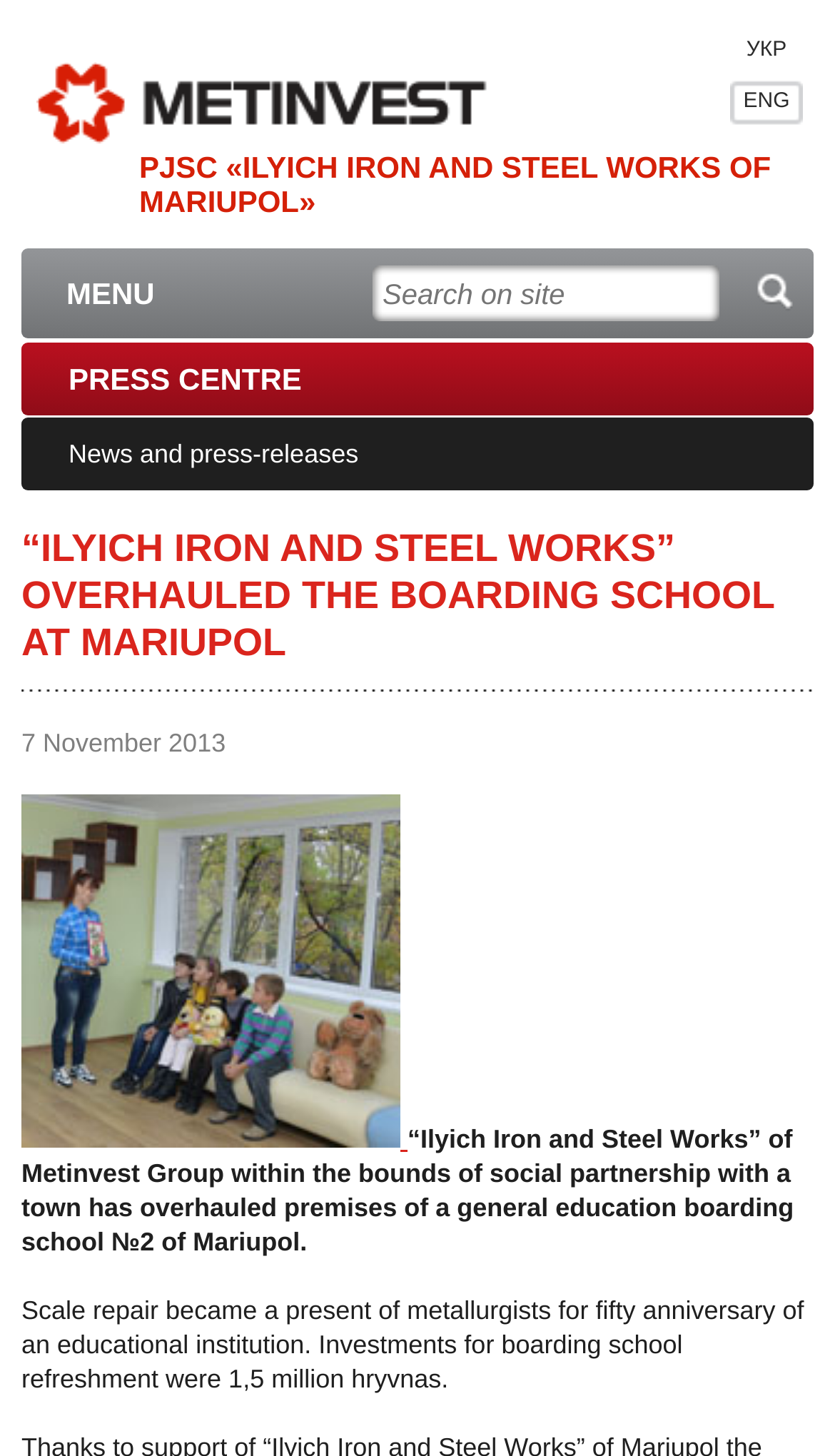What is the name of the town where the boarding school is located?
Carefully analyze the image and provide a detailed answer to the question.

The name of the town can be found in the static text element '“Ilyich Iron and Steel Works” of Metinvest Group within the bounds of social partnership with a town has overhauled premises of a general education boarding school №2 of Mariupol.' at the top of the webpage.